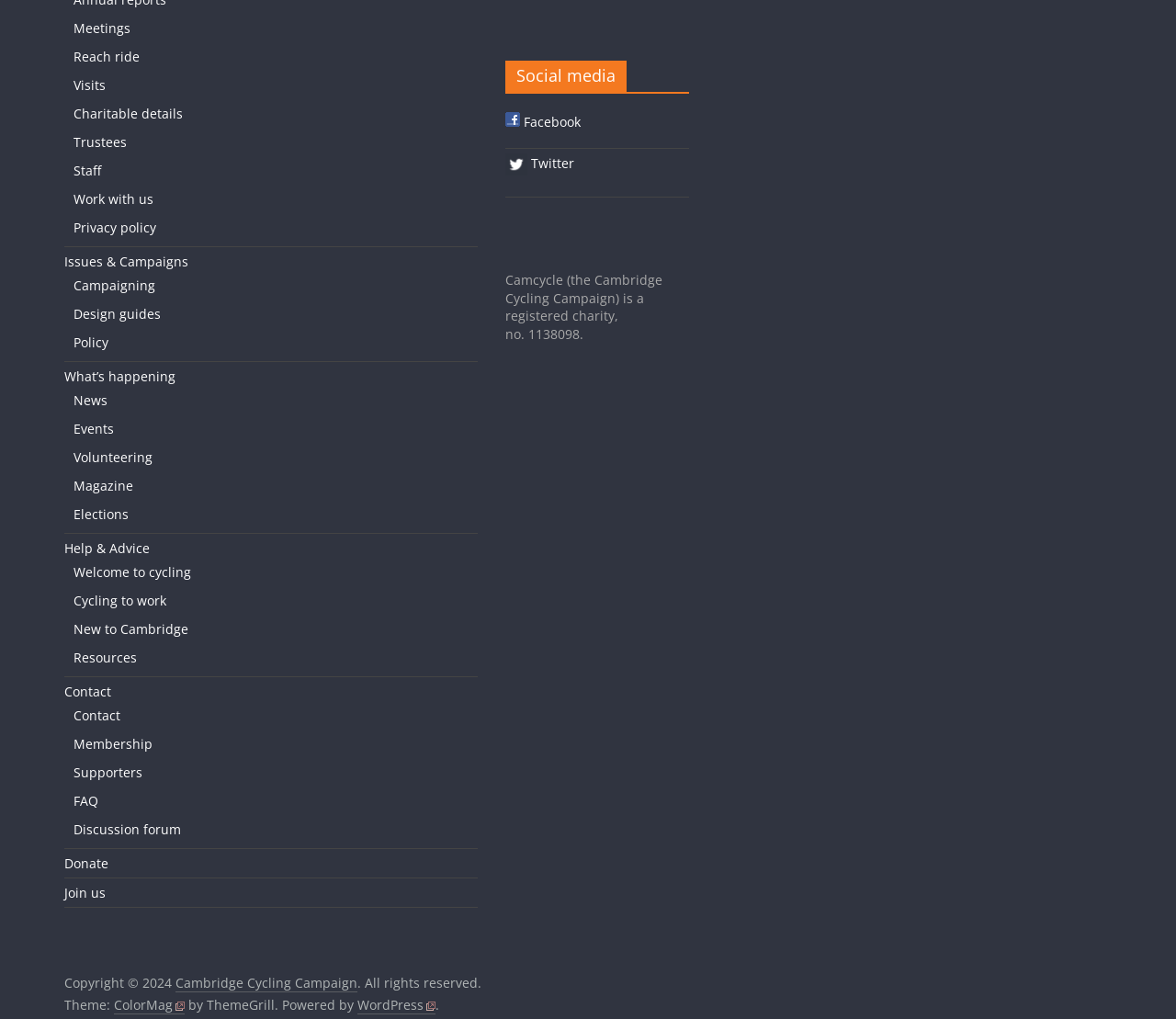What is the name of the charity?
Give a one-word or short phrase answer based on the image.

Camcycle